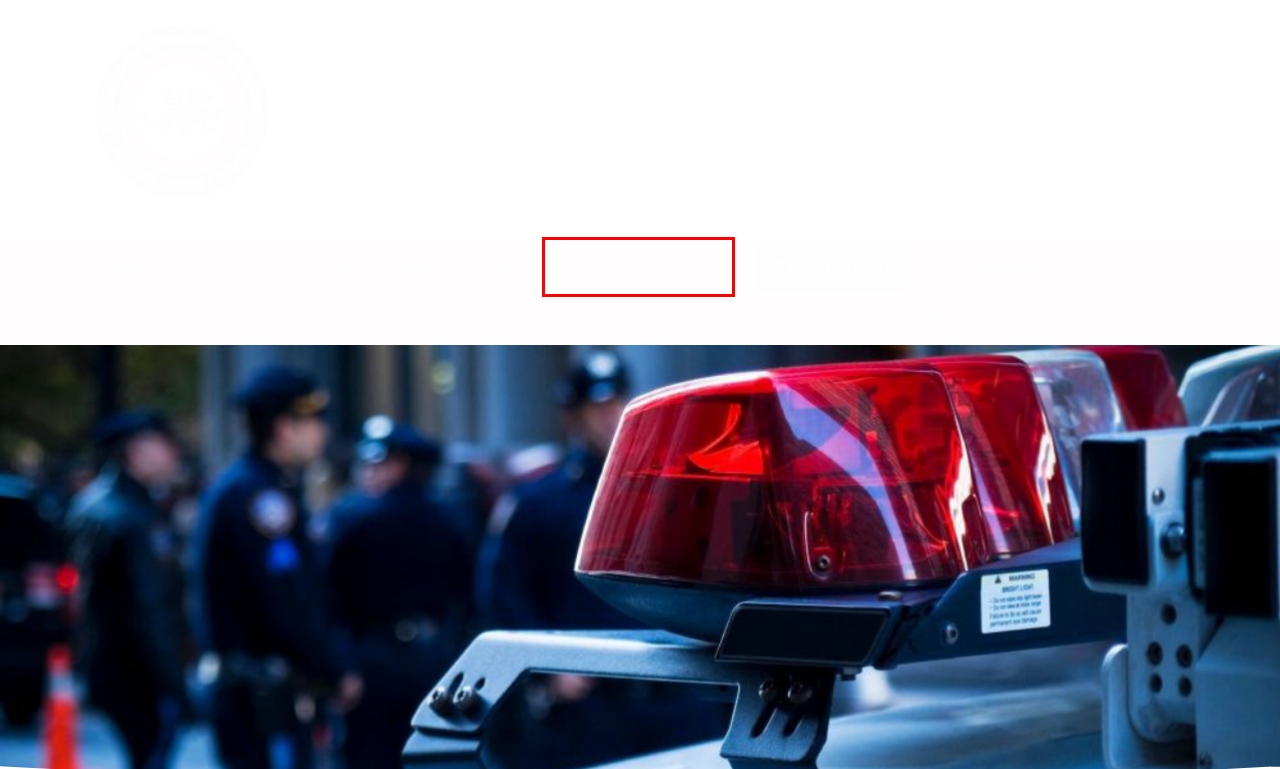Analyze the screenshot of a webpage that features a red rectangle bounding box. Pick the webpage description that best matches the new webpage you would see after clicking on the element within the red bounding box. Here are the candidates:
A. Contact - BLUE DRAGON INTERNATIONAL CONSULTANTS, LLC
B. About - BLUE DRAGON INTERNATIONAL CONSULTANTS, LLC
C. Event Sponsors - BLUE DRAGON INTERNATIONAL CONSULTANTS, LLC
D. Home - BLUE DRAGON INTERNATIONAL CONSULTANTS, LLC
E. Investigation - BLUE DRAGON INTERNATIONAL CONSULTANTS, LLC
F. Kansas City Metro Area - BLUE DRAGON INTERNATIONAL CONSULTANTS, LLC
G. Register - BLUE DRAGON INTERNATIONAL CONSULTANTS, LLC
H. Sheepdog Seminars for Churches

C